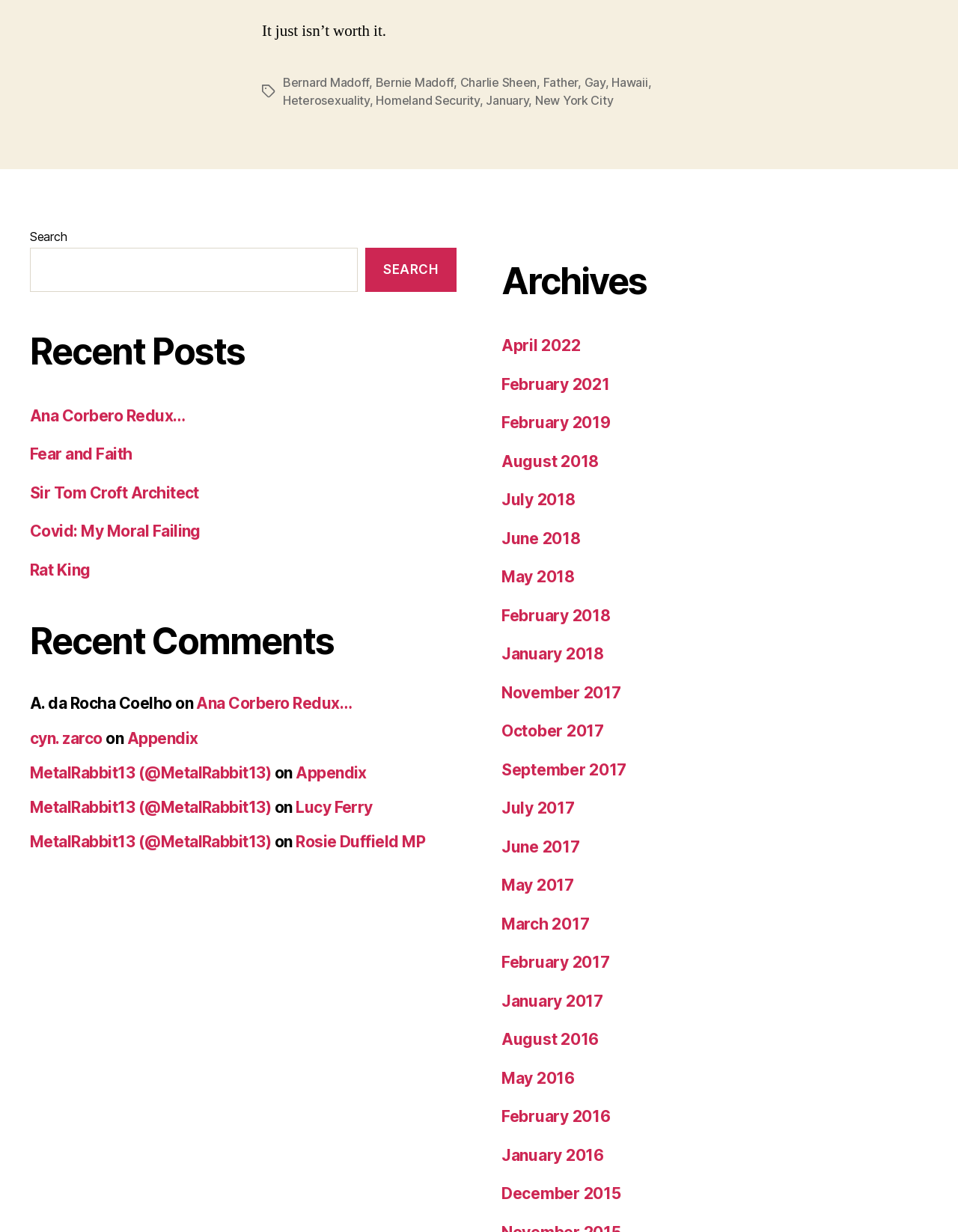Determine the bounding box coordinates of the section to be clicked to follow the instruction: "View recent posts". The coordinates should be given as four float numbers between 0 and 1, formatted as [left, top, right, bottom].

[0.031, 0.275, 0.477, 0.312]